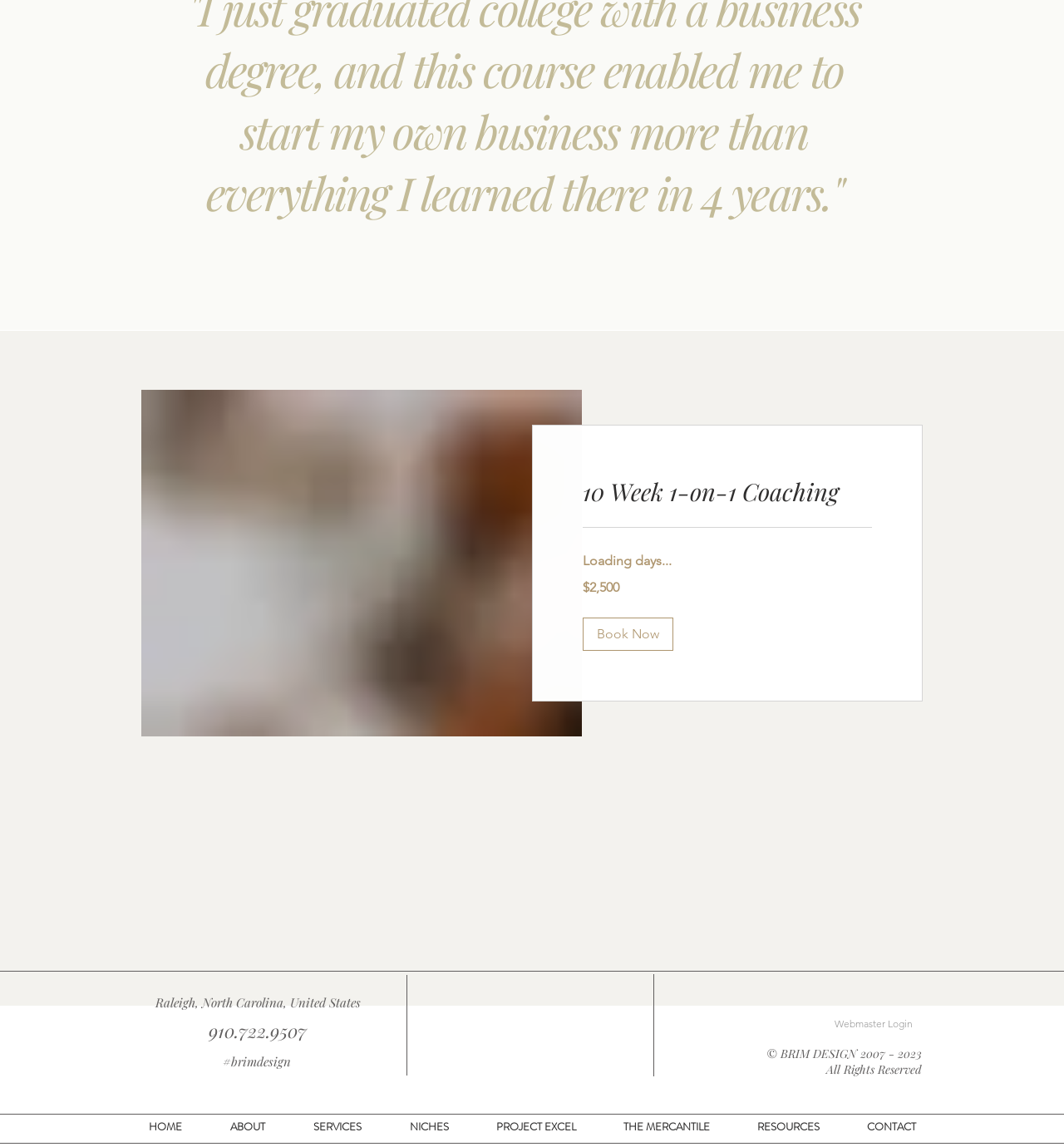What is the phone number of the company?
Based on the screenshot, answer the question with a single word or phrase.

910.722.9507